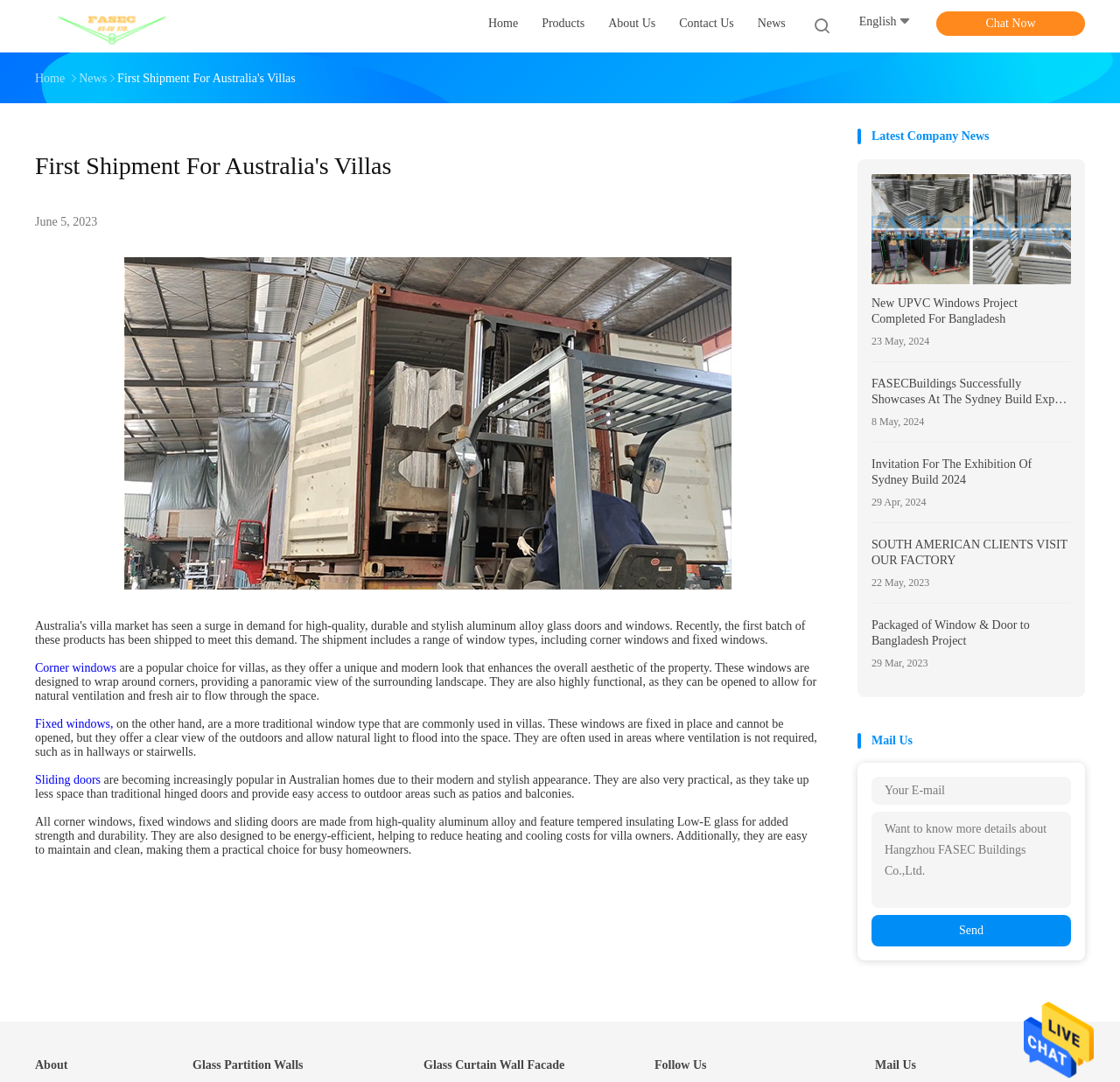What is the date of the latest company news?
Please provide a single word or phrase in response based on the screenshot.

June 5, 2023